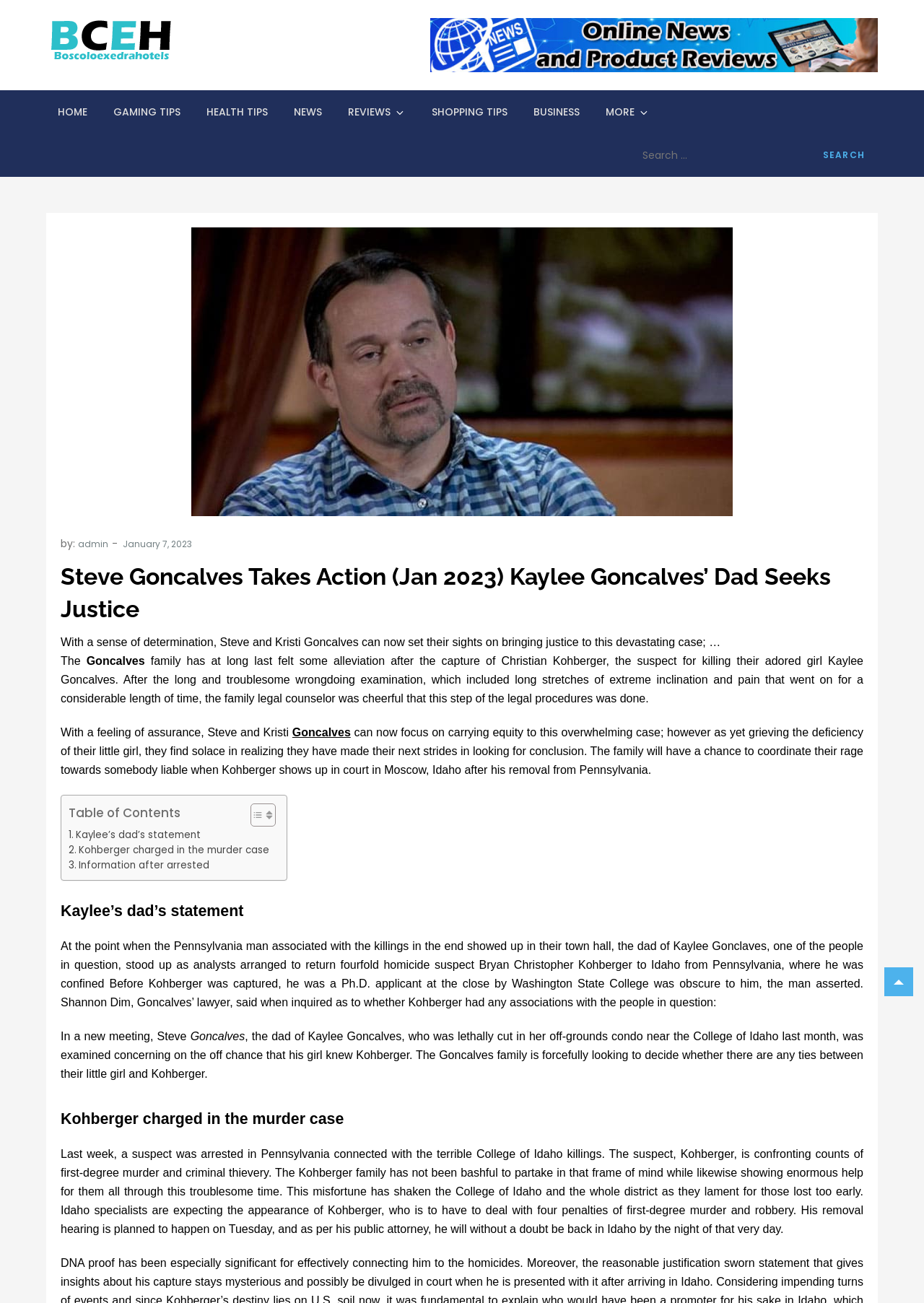Please reply to the following question with a single word or a short phrase:
What is the name of the website?

Boscoloexedrahotels